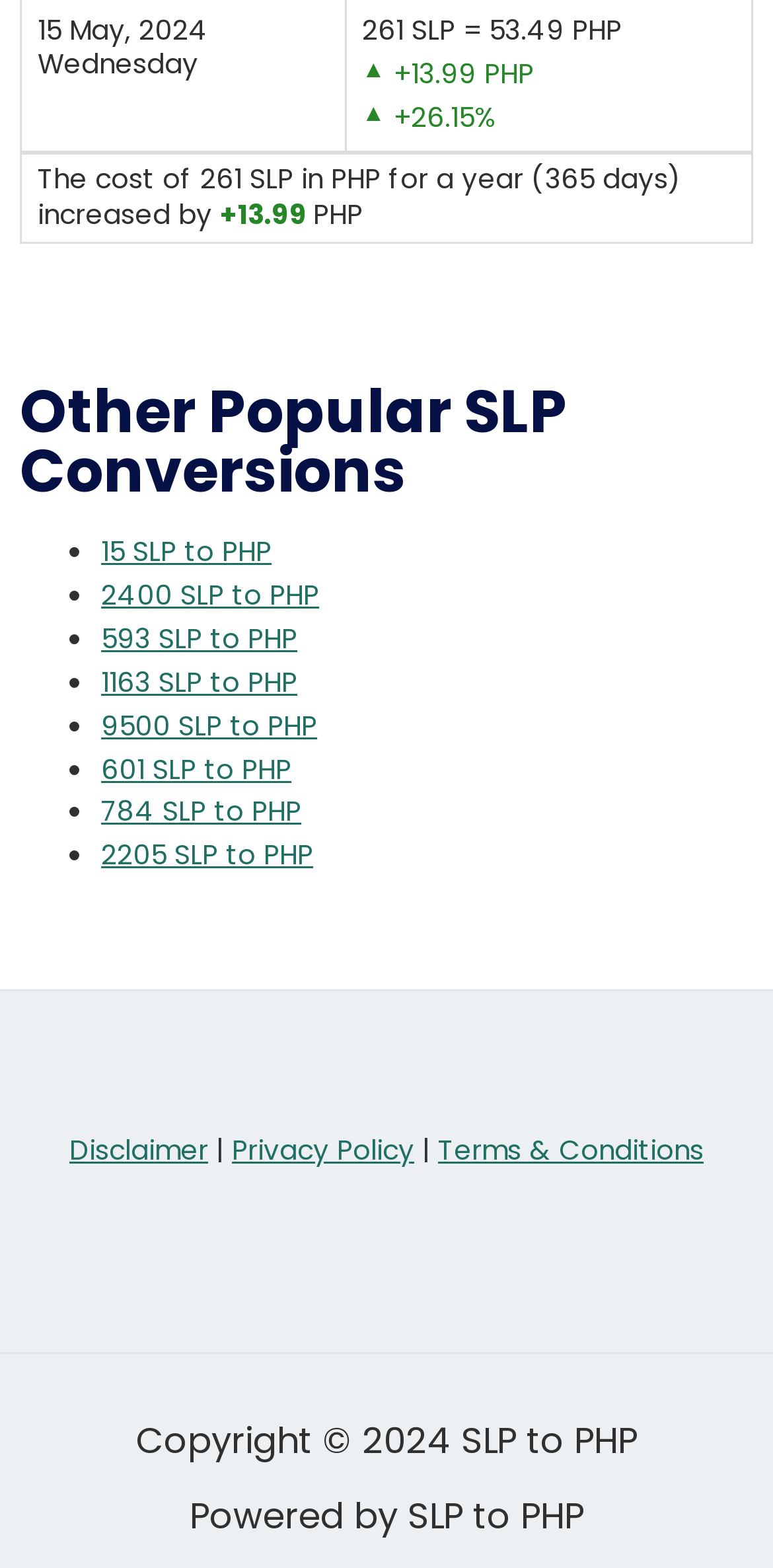What is the current SLP to PHP rate?
Respond to the question with a single word or phrase according to the image.

261 SLP = 53.49 PHP